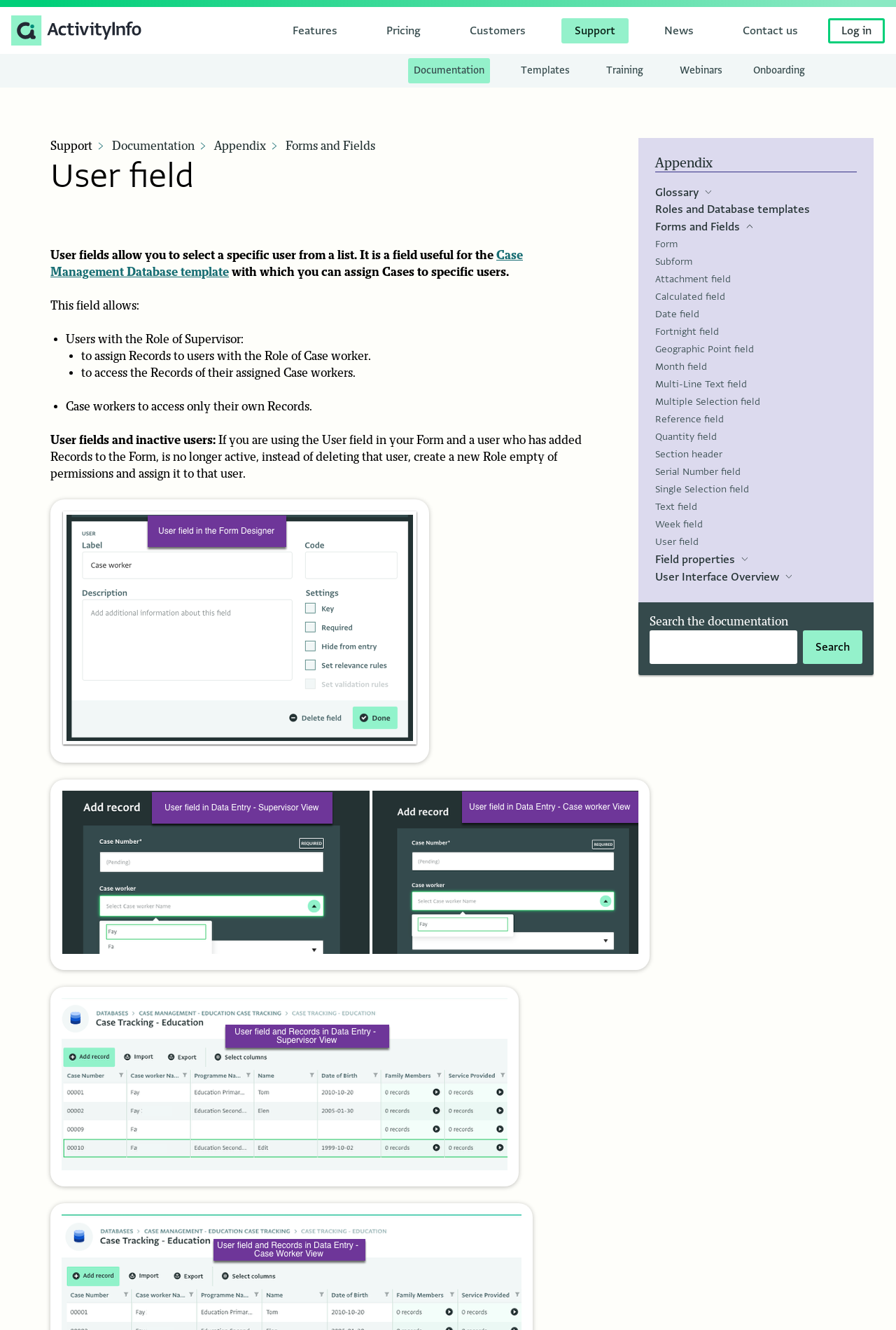Identify the bounding box coordinates of the region I need to click to complete this instruction: "Click on the 'Log in' link".

[0.924, 0.013, 0.988, 0.032]